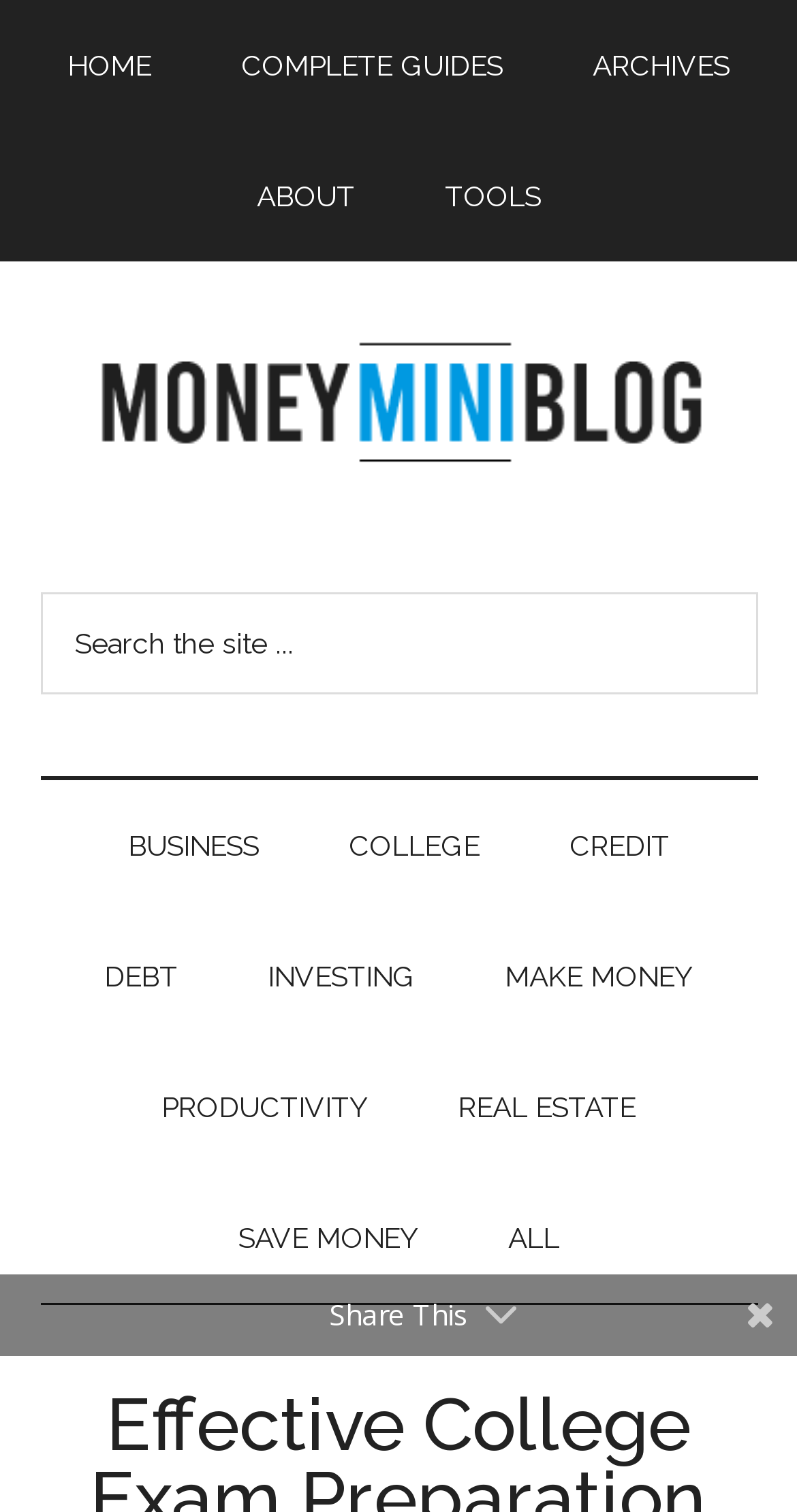What is the name of the blog? Based on the image, give a response in one word or a short phrase.

MoneyMiniBlog